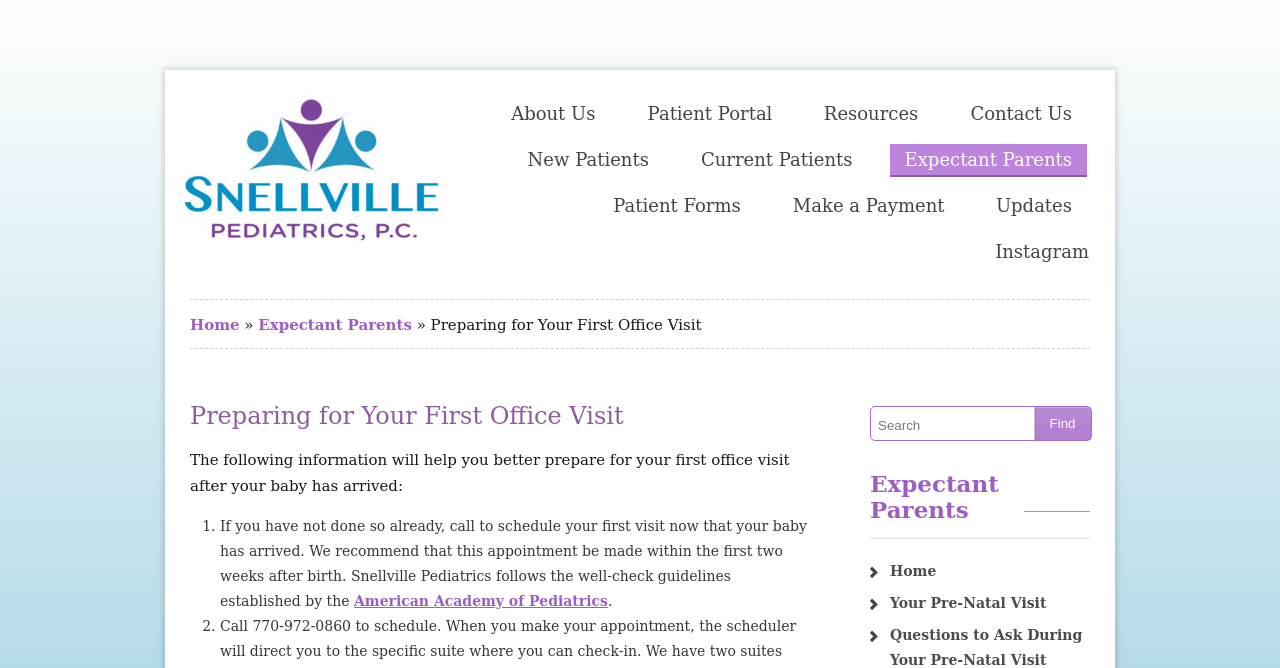Explain the webpage's layout and main content in detail.

The webpage is about preparing for a first office visit at Snellville Pediatrics. At the top left corner, there is a logo of Snellville Pediatrics, which is an image linked to the website's homepage. Next to the logo, there are several navigation links, including "About Us", "Patient Portal", "Resources", "Contact Us", and more.

Below the navigation links, there are two columns of links. The left column has links for "New Patients", "Current Patients", "Expectant Parents", and "Patient Forms". The right column has links for "Make a Payment", "Updates", and "Instagram".

The main content of the webpage starts with a heading "Preparing for Your First Office Visit" at the top center of the page. Below the heading, there is a paragraph of text explaining the importance of preparing for the first office visit after the baby's arrival. The text is followed by a numbered list with two items, providing instructions on what to do before the first visit.

On the right side of the page, there is a search bar with a "Find" button. Below the search bar, there is a section titled "Expectant Parents" with a link to a related webpage. Further down, there are more links to related pages, including "Home", "Your Pre-Natal Visit", and "Questions to Ask During Your Pre-Natal Visit".

Overall, the webpage is well-organized and easy to navigate, with clear headings and concise text. The layout is clean, with ample whitespace between elements, making it easy to read and understand.